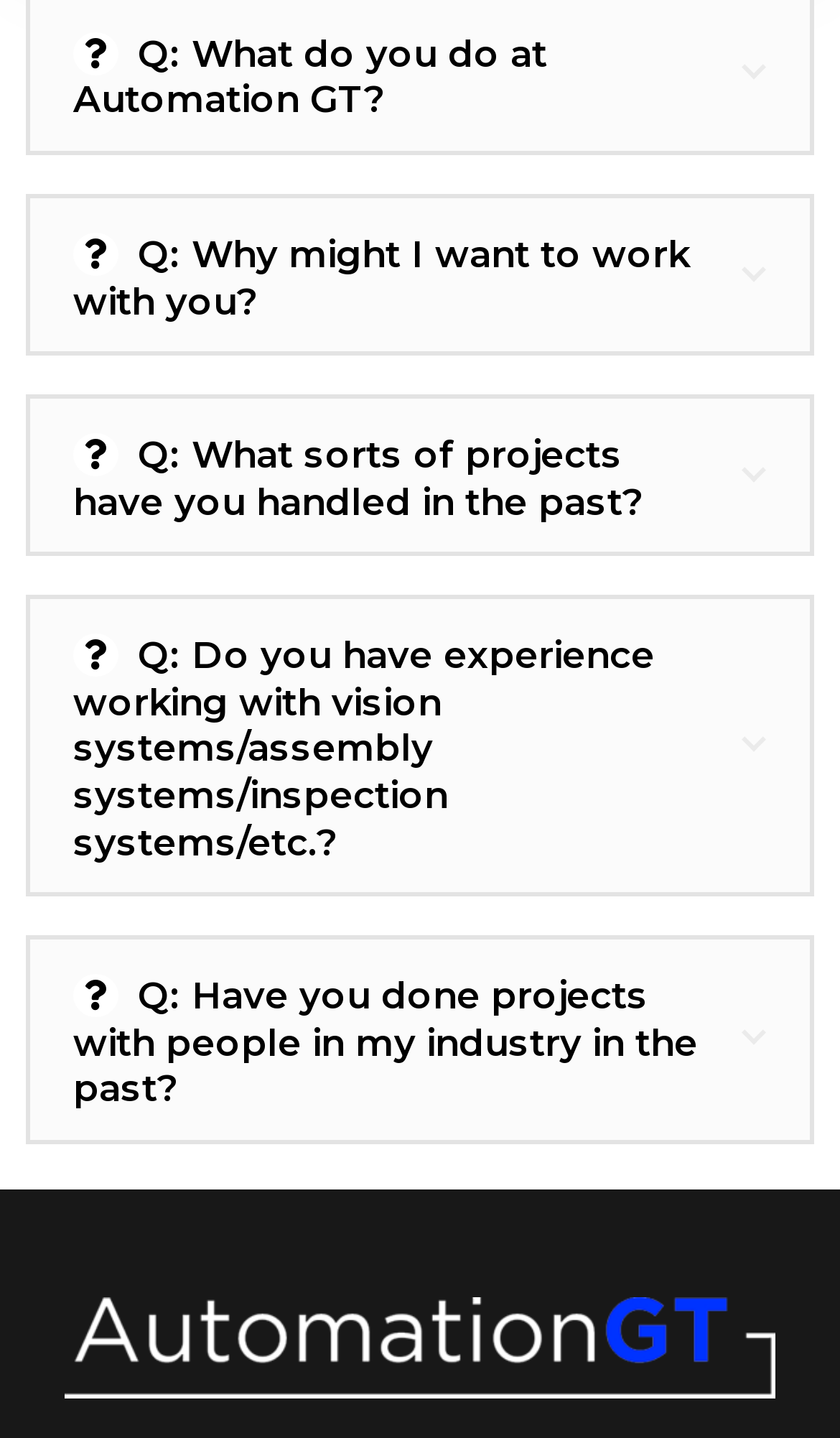Respond with a single word or phrase for the following question: 
What is the topic of the first question?

Working with the author